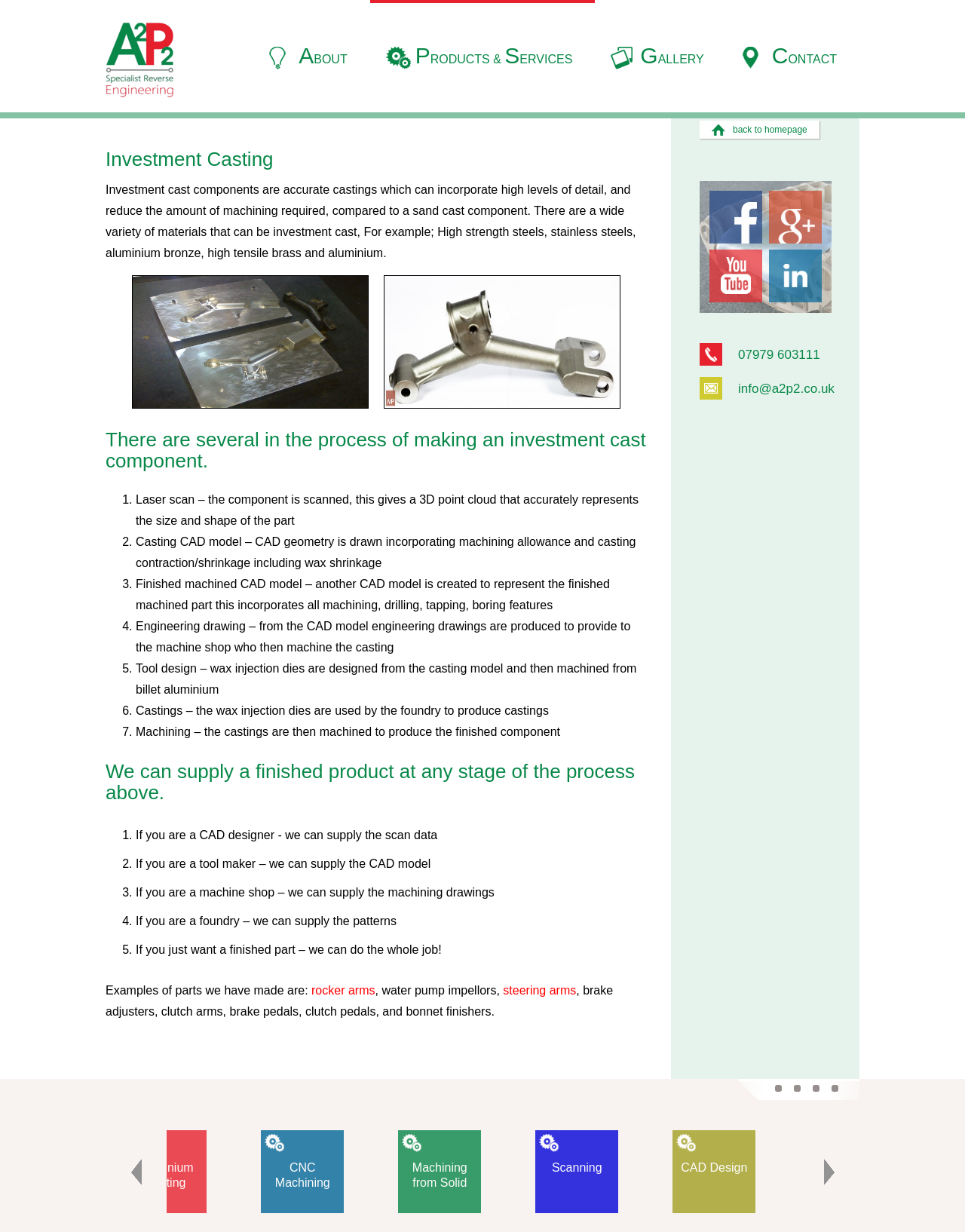Pinpoint the bounding box coordinates of the clickable element to carry out the following instruction: "Click on PRODUCTS & SERVICES."

[0.383, 0.0, 0.617, 0.091]